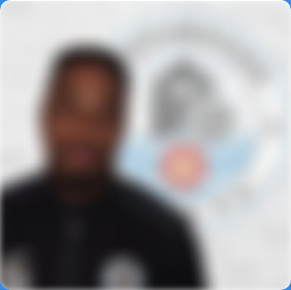Deliver an in-depth description of the image, highlighting major points.

The image features Marvin McLean, who is introduced as the Assistant Manager of the team. The backdrop includes a logo that seems to represent the club, emphasizing the professional environment of the organizational structure. The photograph captures McLean in a focused pose, reflecting his commitment to the team's development and success. This representation aligns with the club's emphasis on a supportive organizational framework, highlighted by their recent introduction of a Mental Health Support Team, showcasing a holistic approach to athlete welfare.